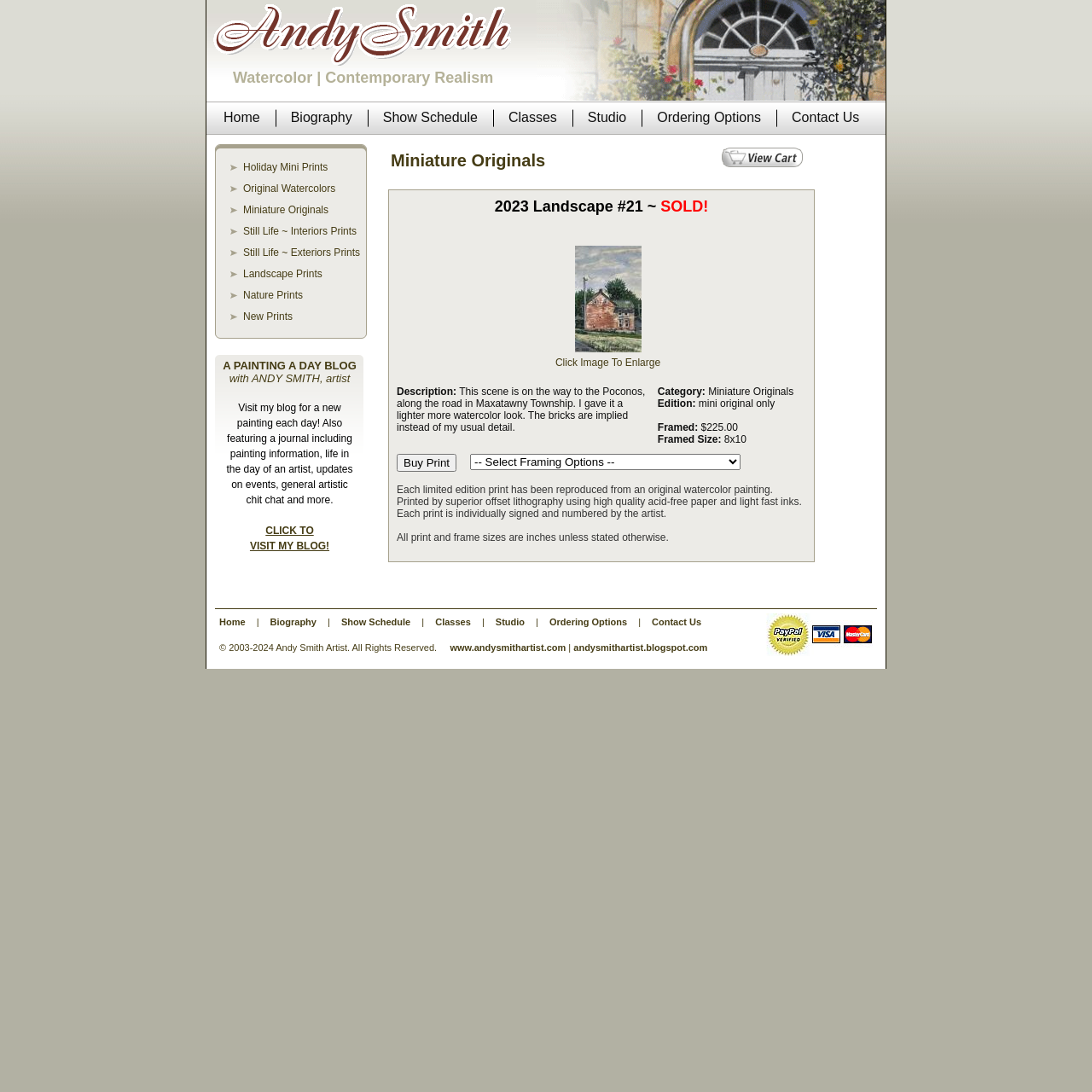Show the bounding box coordinates of the element that should be clicked to complete the task: "Visit the 'A PAINTING A DAY BLOG'".

[0.189, 0.124, 0.344, 0.549]